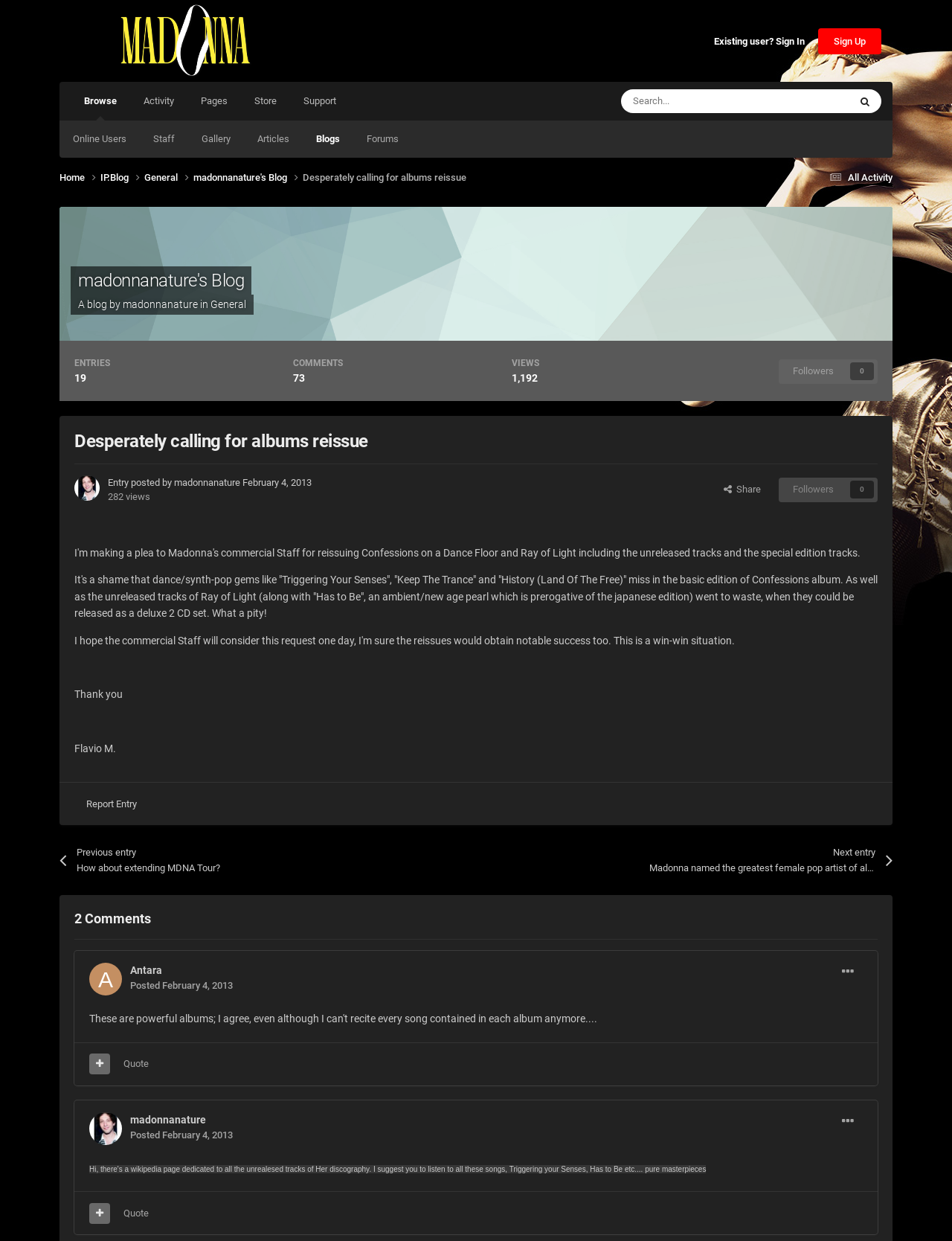How many views does the current entry have?
Based on the image, provide your answer in one word or phrase.

1,192